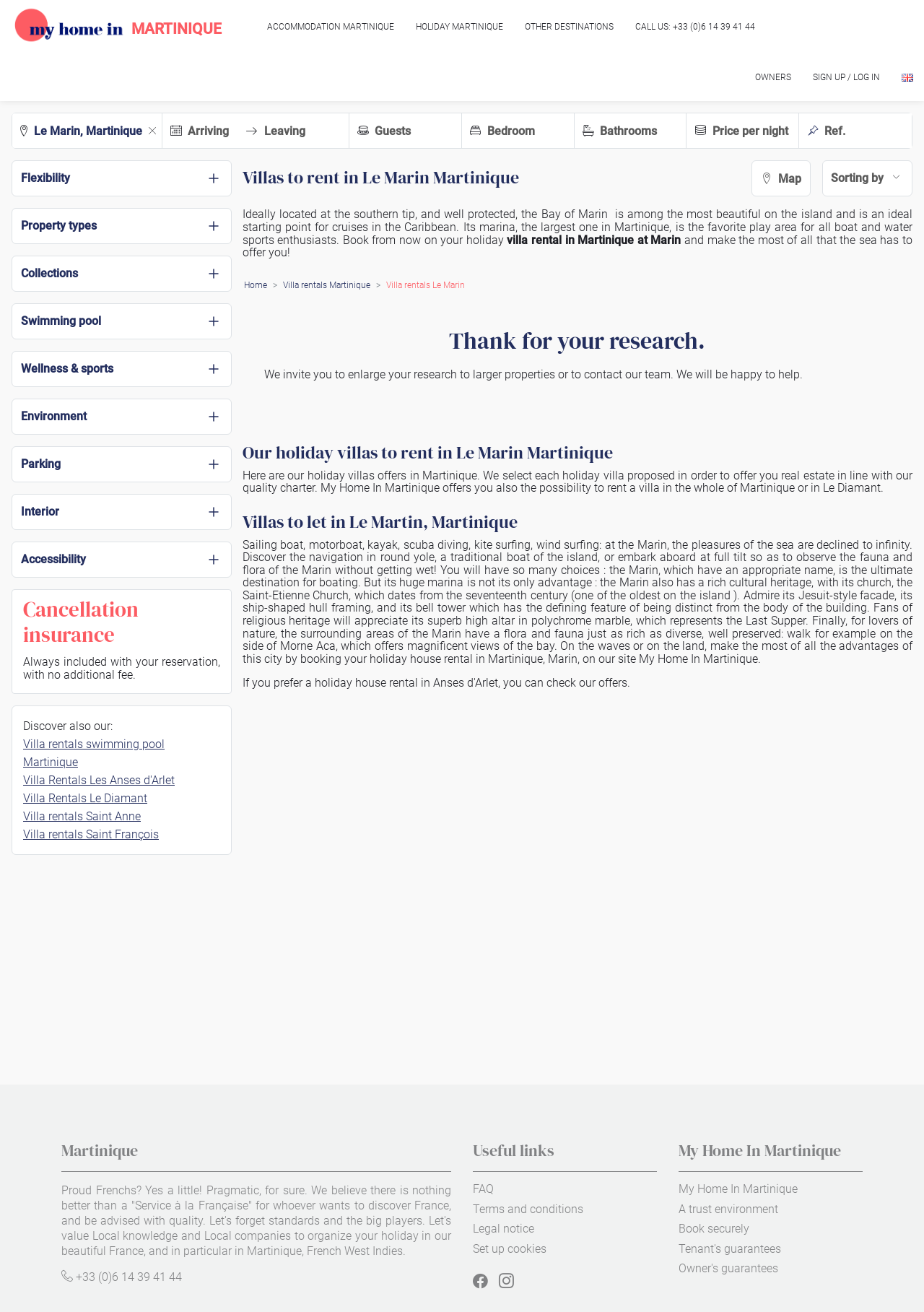What is the phone number to contact?
Answer the question with as much detail as possible.

The phone number can be found at the bottom of the page, in the section 'Useful links' and also in the text 'CALL US: +33 (0)6 14 39 41 44'.